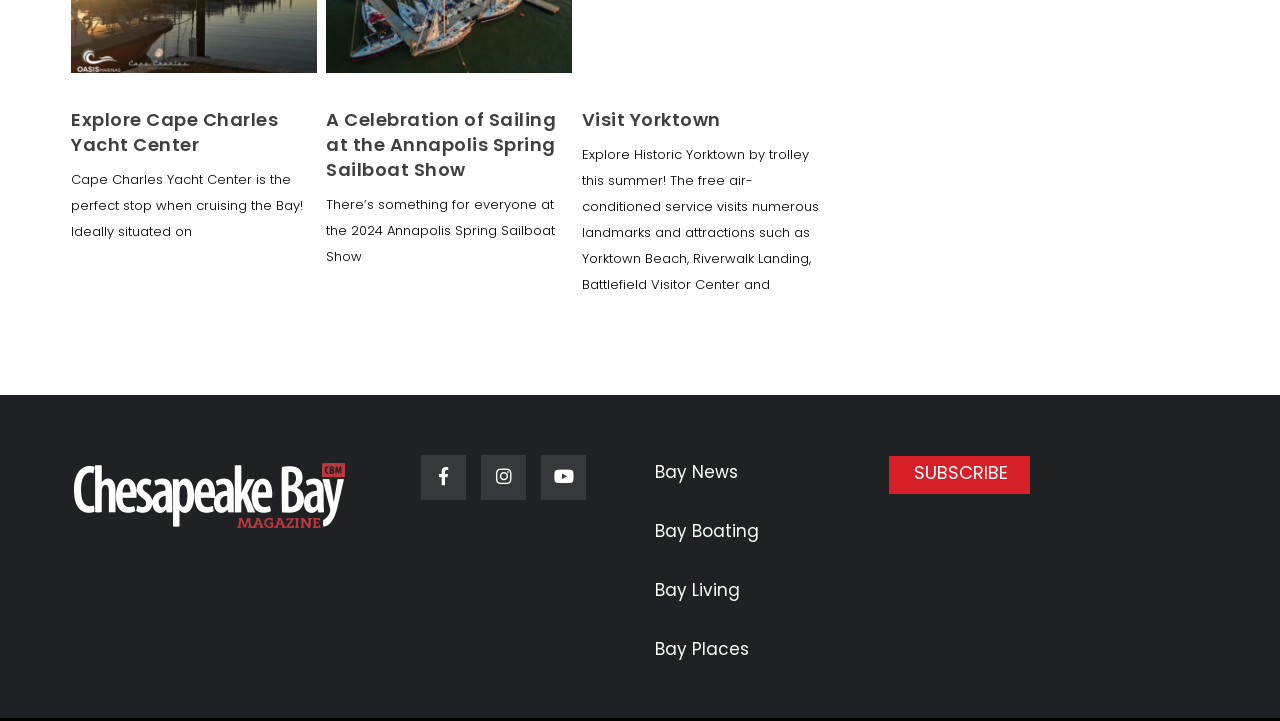Provide a brief response using a word or short phrase to this question:
What is the mode of transportation in Yorktown?

Trolley